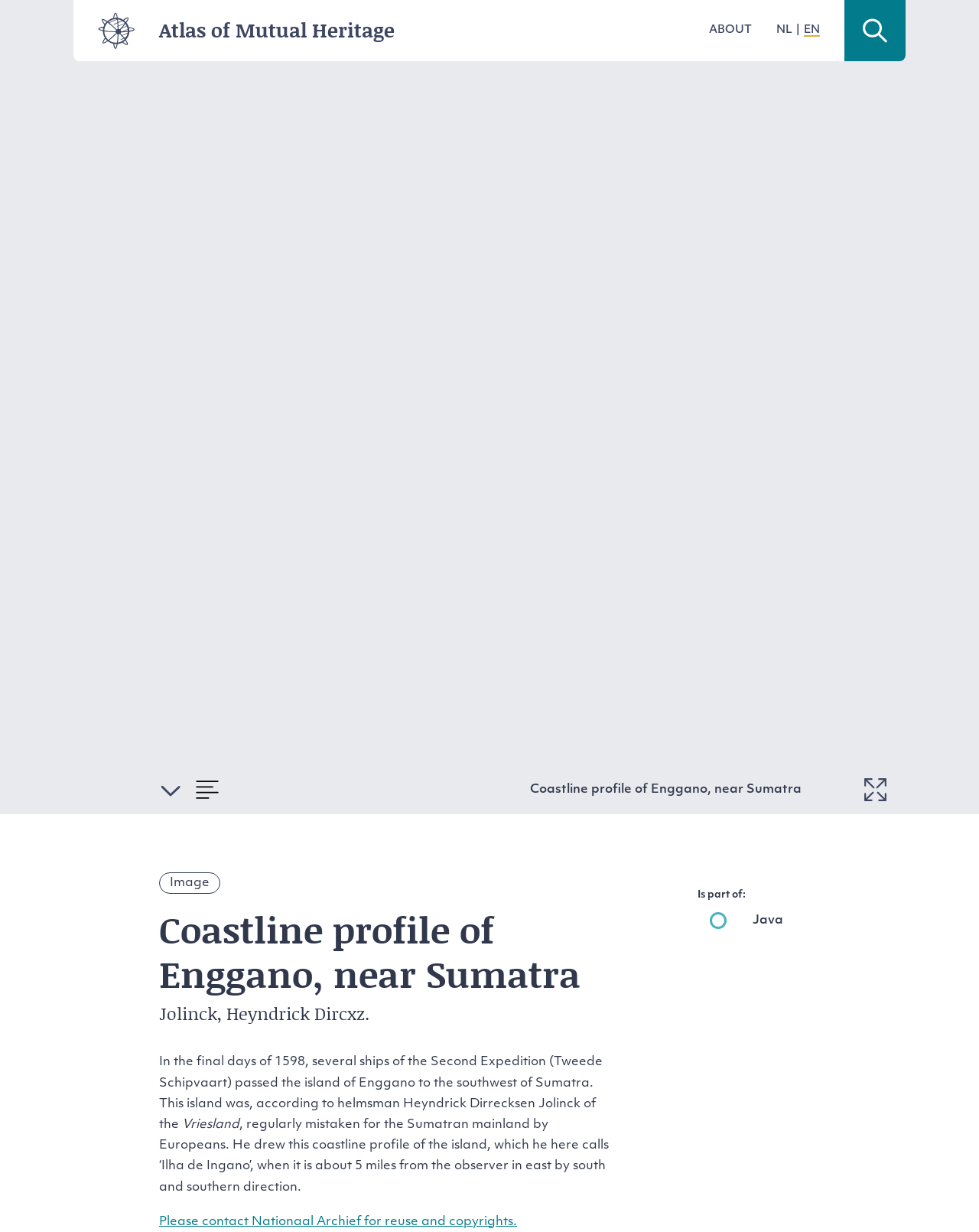Determine the bounding box for the UI element as described: "parent_node: description". The coordinates should be represented as four float numbers between 0 and 1, formatted as [left, top, right, bottom].

[0.881, 0.631, 0.906, 0.651]